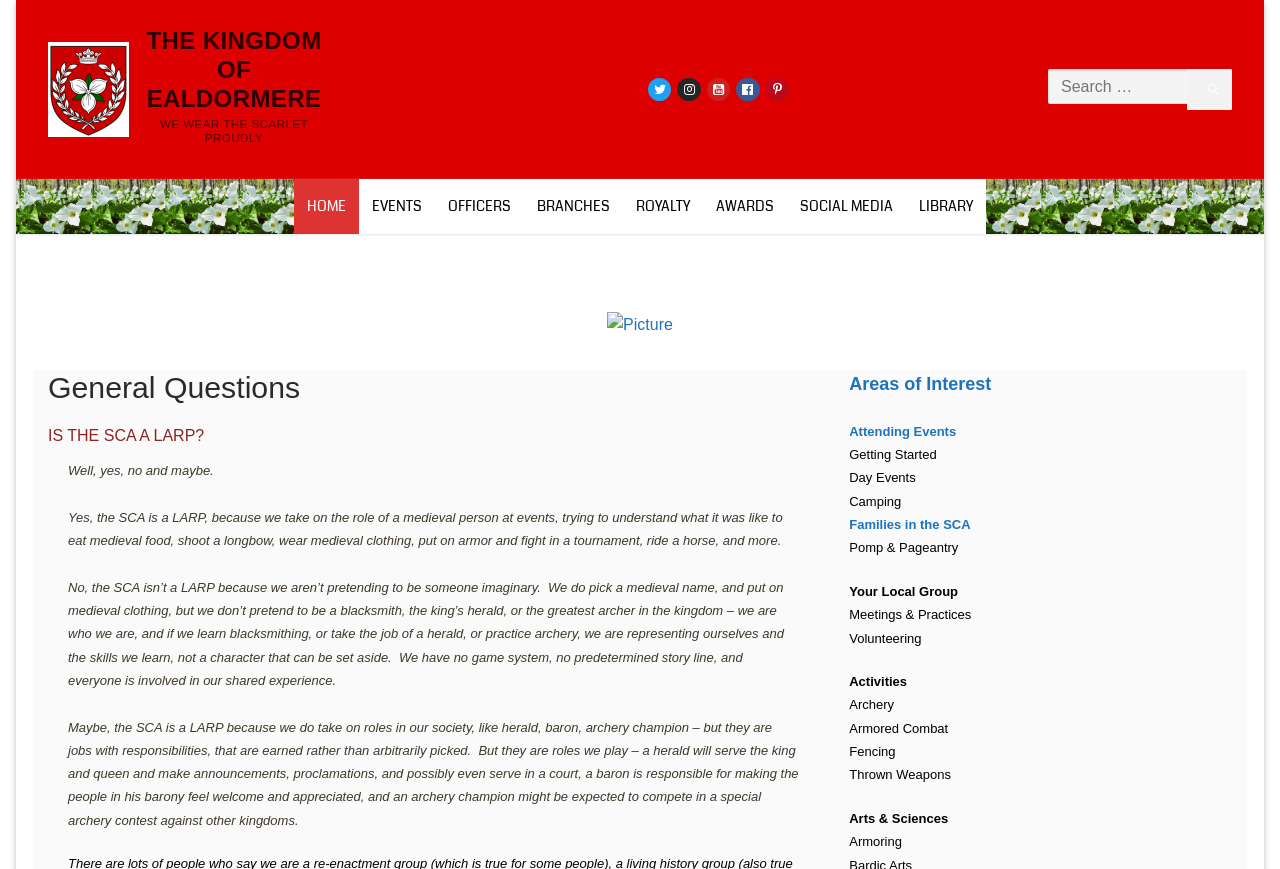What are the different sections of the website?
Refer to the image and provide a one-word or short phrase answer.

HOME, EVENTS, OFFICERS, etc.